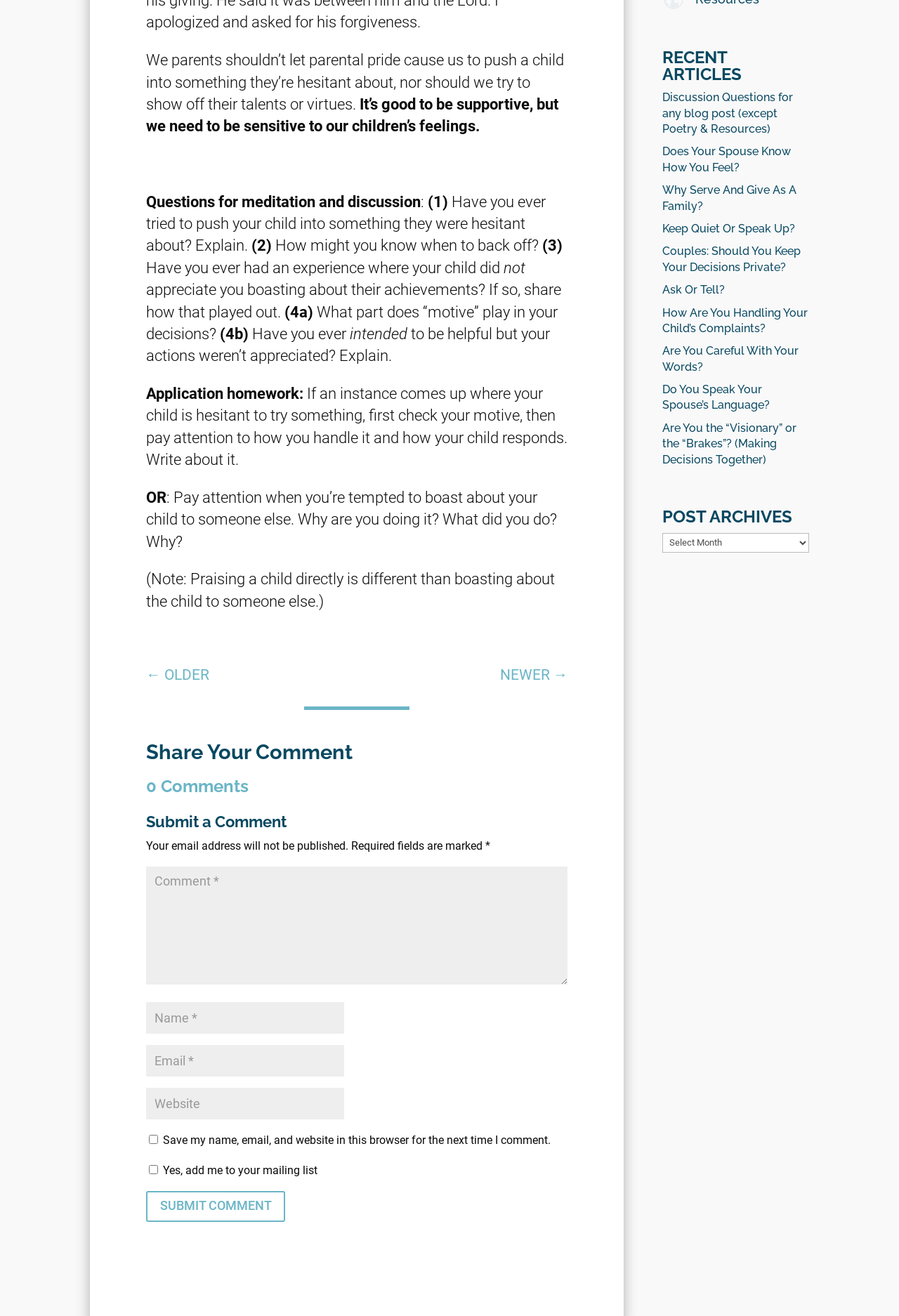Please find the bounding box for the following UI element description. Provide the coordinates in (top-left x, top-left y, bottom-right x, bottom-right y) format, with values between 0 and 1: input value="Comment *" name="comment"

[0.162, 0.659, 0.631, 0.748]